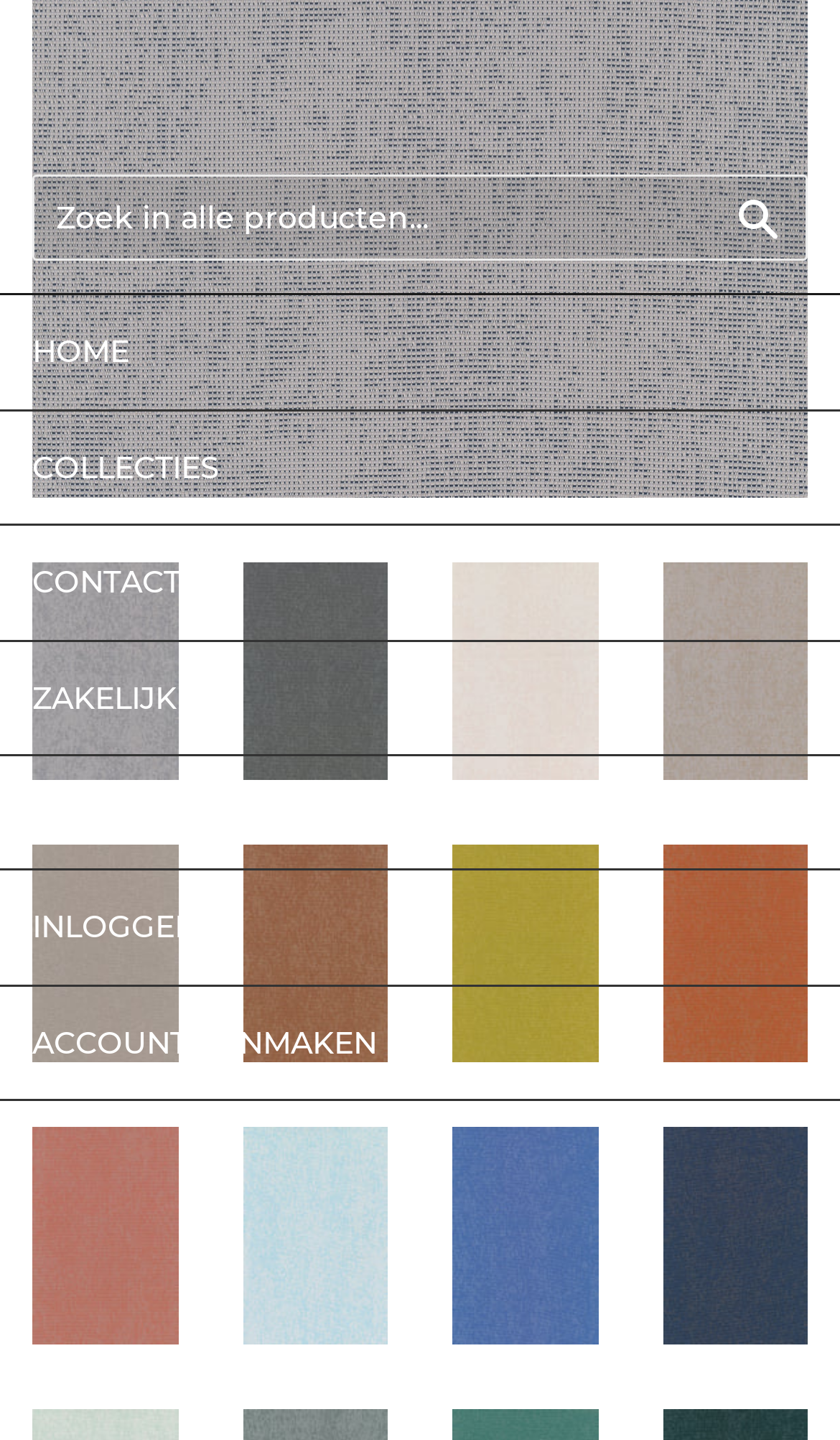Please identify the bounding box coordinates of where to click in order to follow the instruction: "view Atrium Outdoor products".

[0.038, 0.391, 0.212, 0.542]